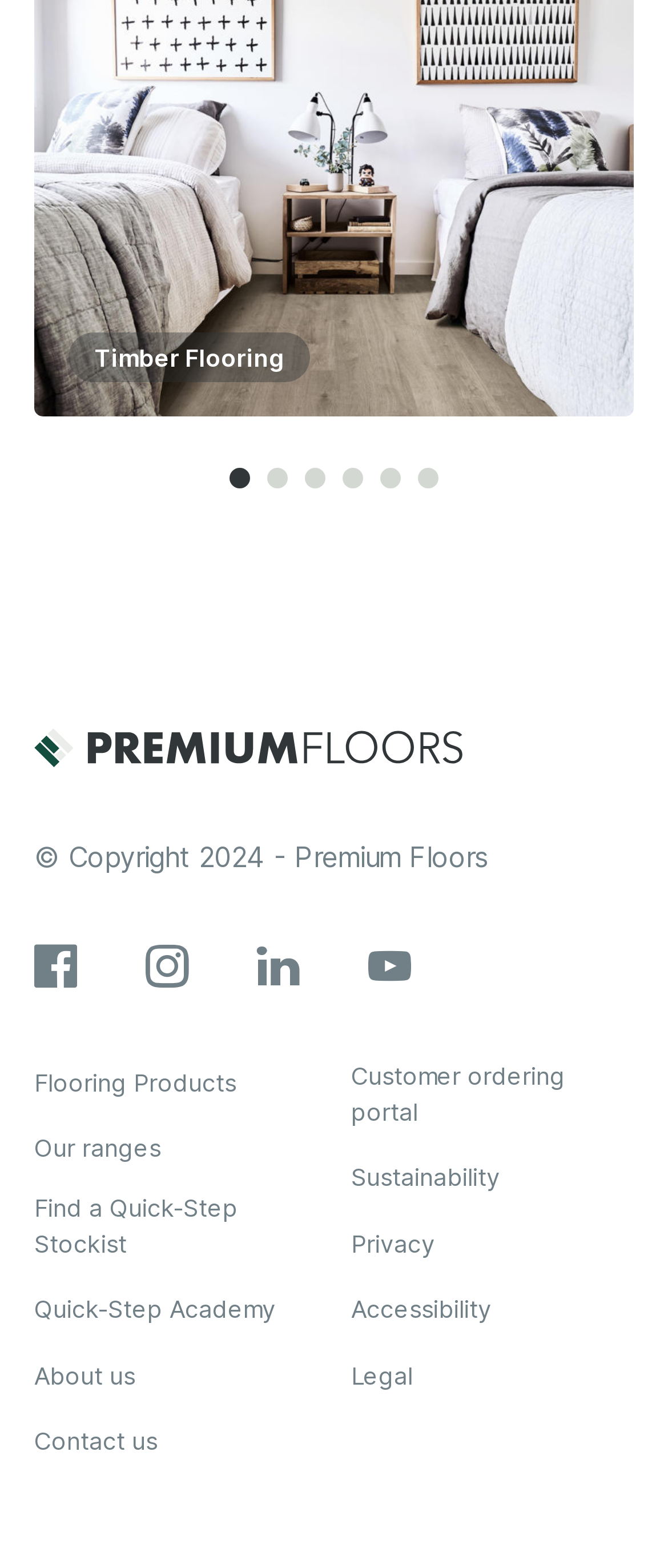Pinpoint the bounding box coordinates of the area that should be clicked to complete the following instruction: "view June 2017". The coordinates must be given as four float numbers between 0 and 1, i.e., [left, top, right, bottom].

None